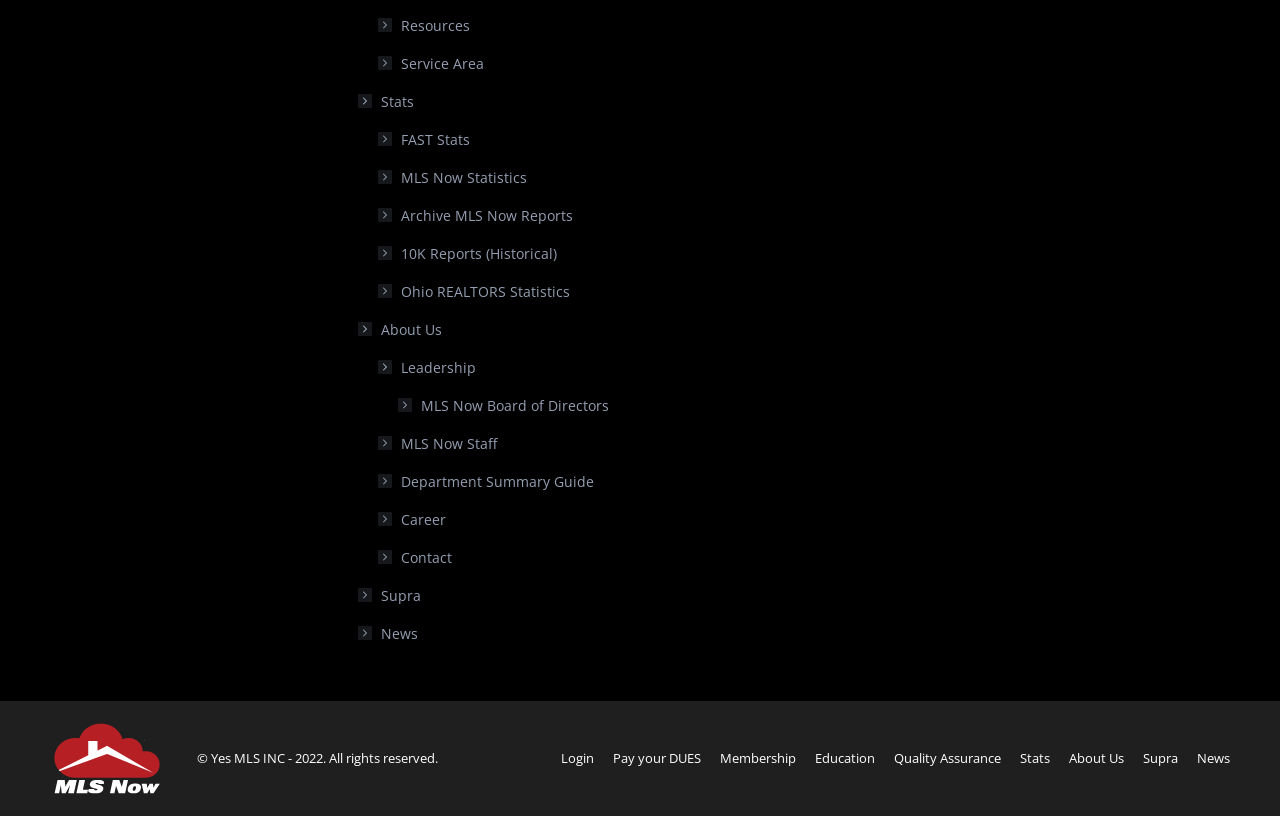Provide the bounding box for the UI element matching this description: "10K Reports (Historical)".

[0.295, 0.295, 0.435, 0.326]